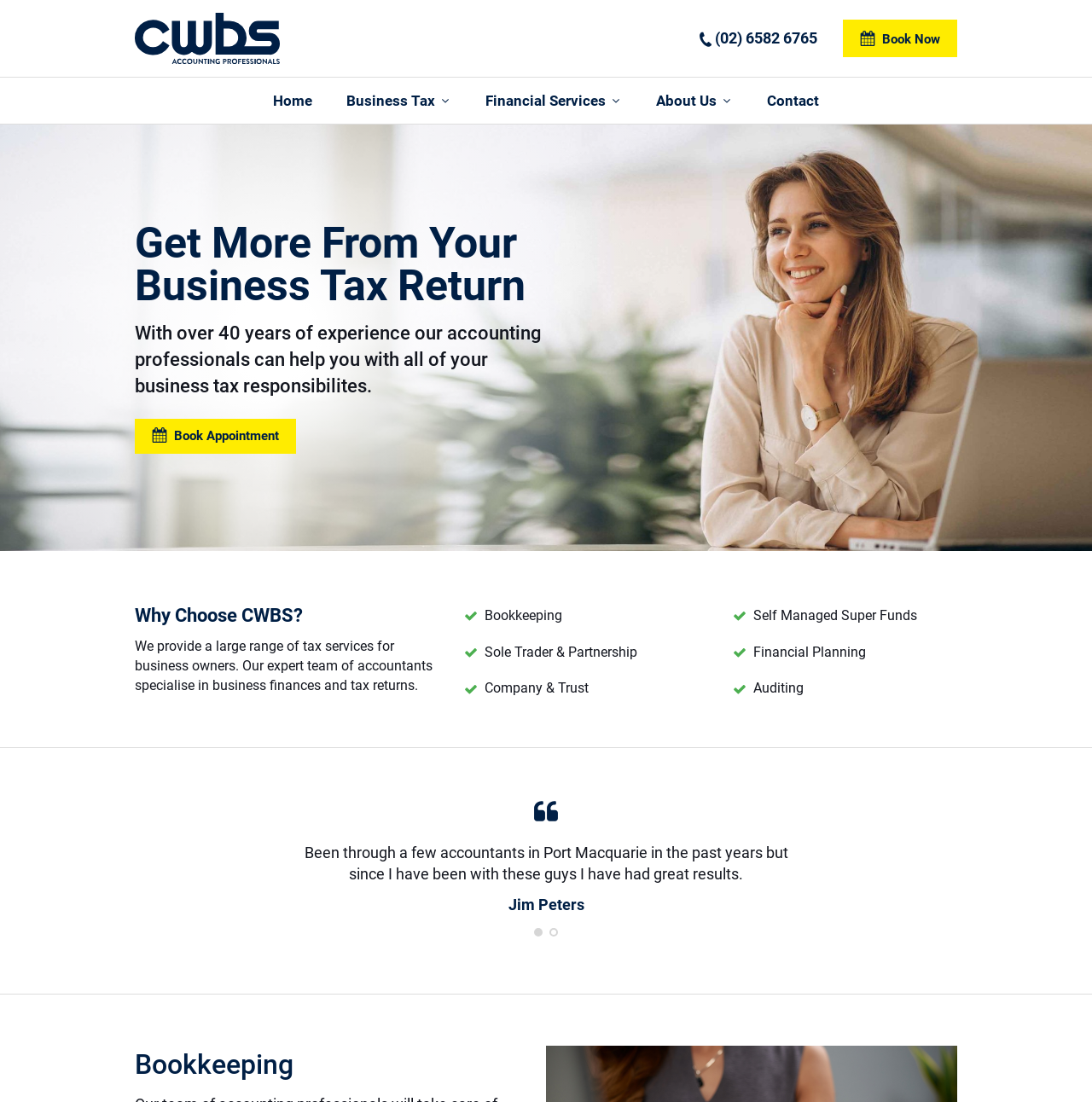Refer to the screenshot and answer the following question in detail:
What is the purpose of the 'Book Now' button?

I inferred the purpose of the 'Book Now' button by looking at its location and text, and also by considering the context of the webpage which is about business tax and accounting services.